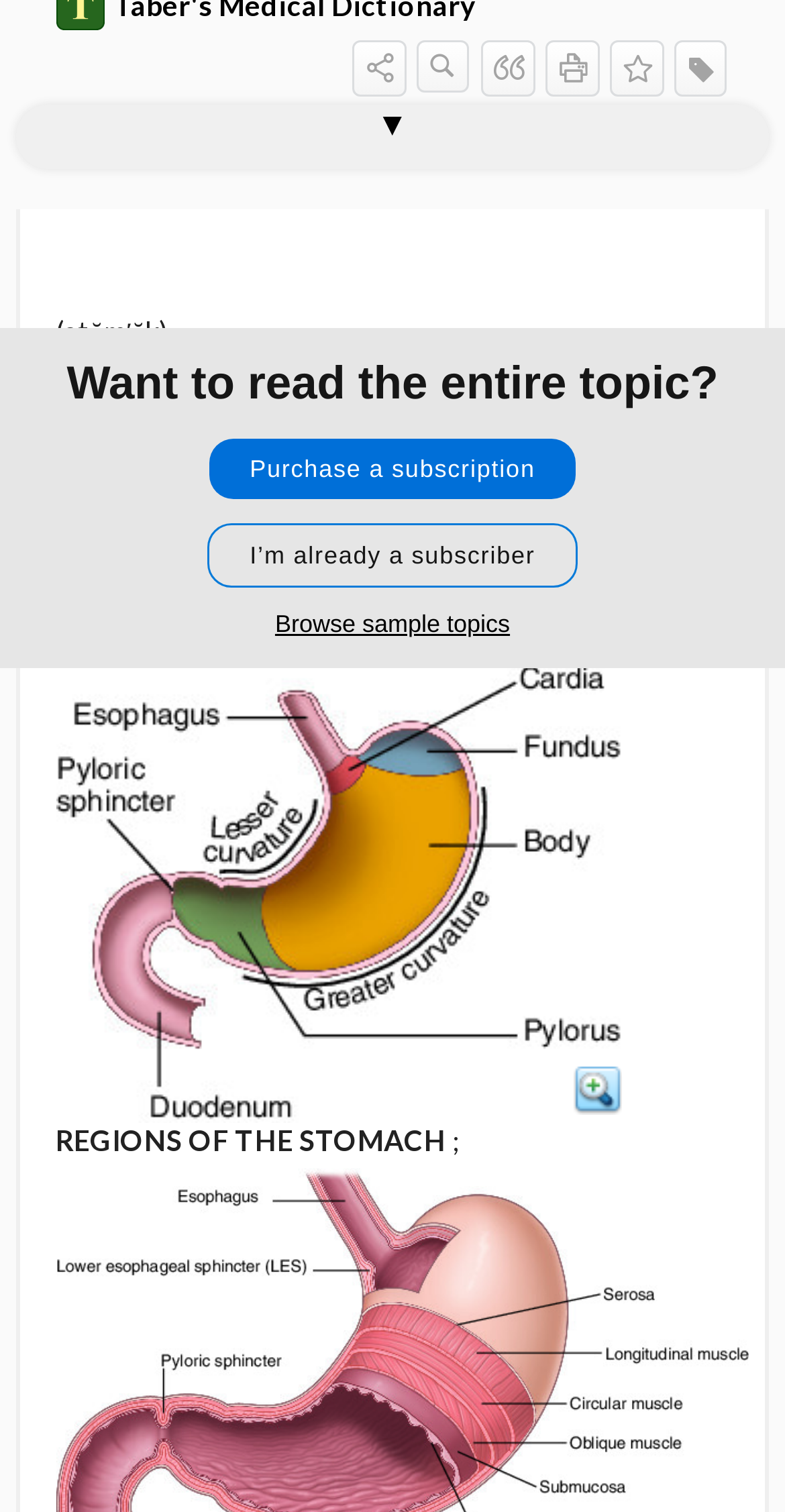Using the given element description, provide the bounding box coordinates (top-left x, top-left y, bottom-right x, bottom-right y) for the corresponding UI element in the screenshot: Stokes law

[0.02, 0.069, 0.98, 0.106]